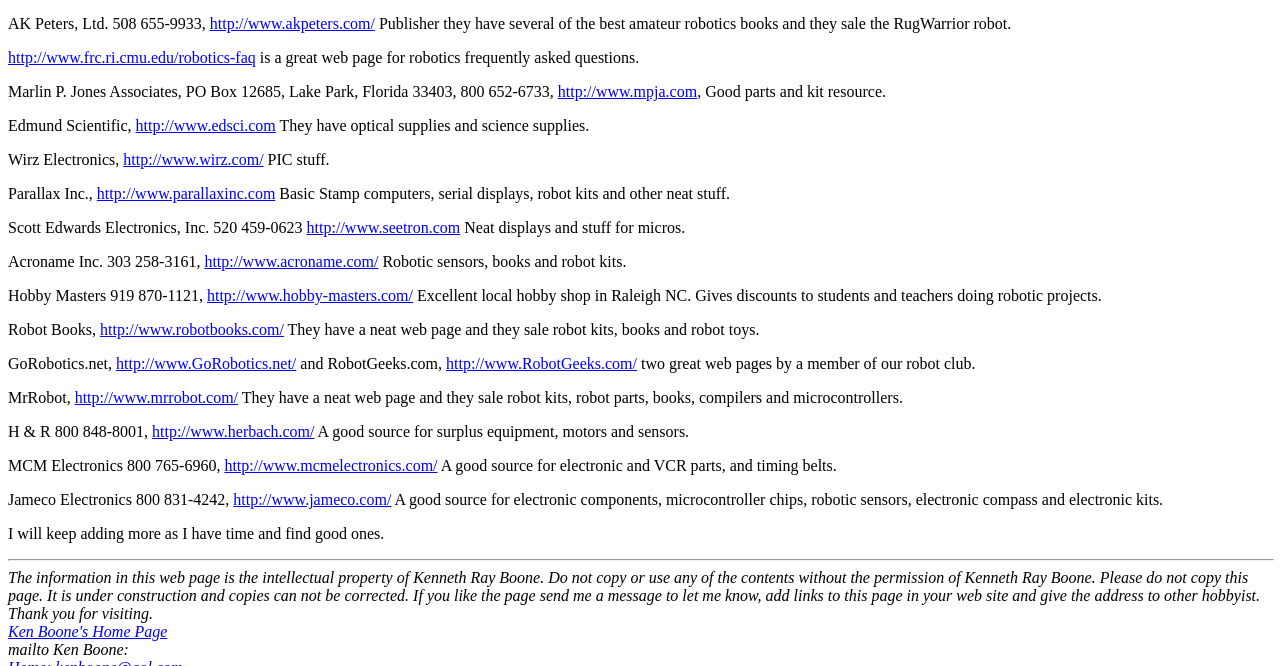Use a single word or phrase to answer the following:
How many links are there on the webpage?

24